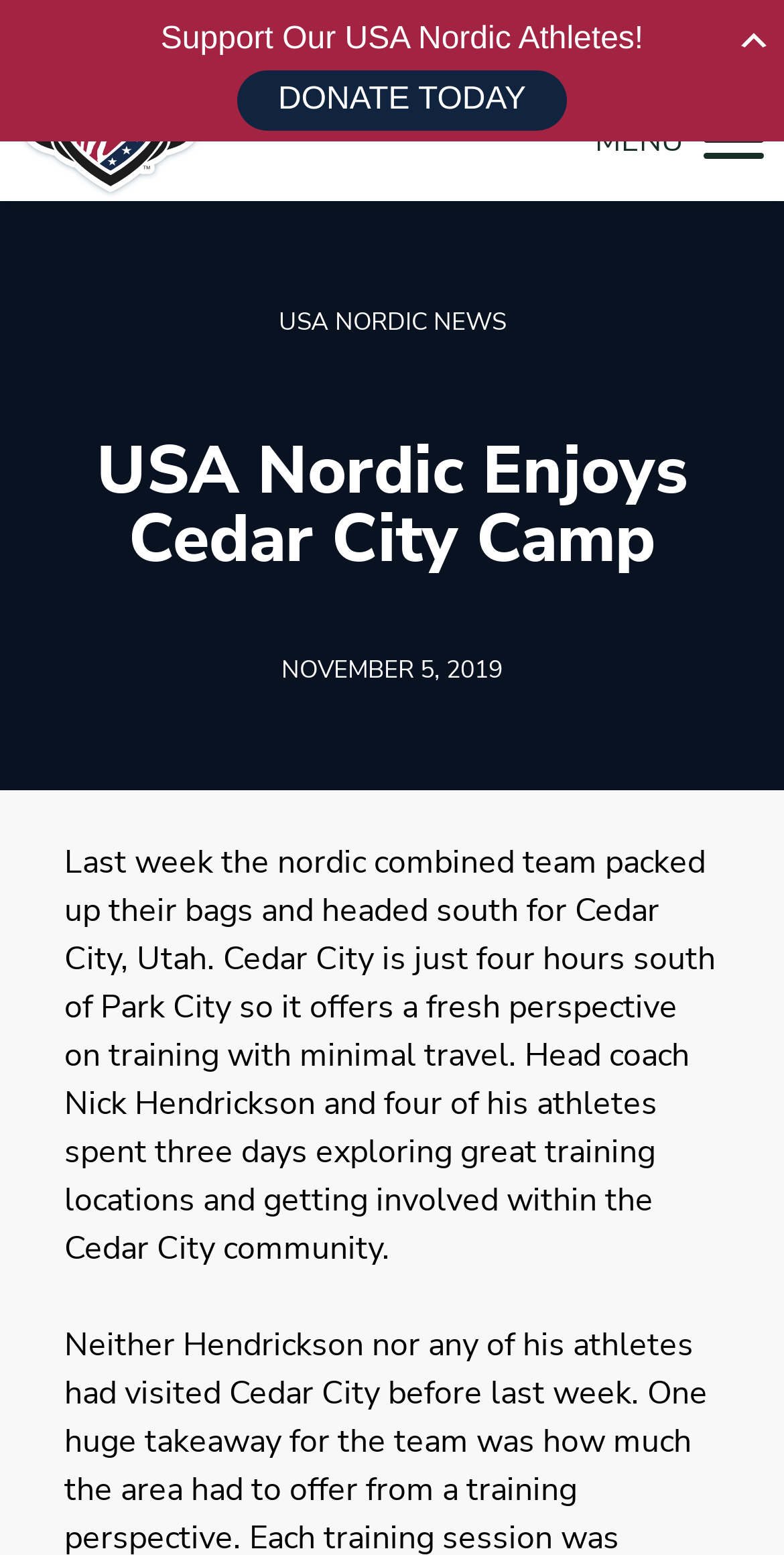Given the element description, predict the bounding box coordinates in the format (top-left x, top-left y, bottom-right x, bottom-right y). Make sure all values are between 0 and 1. Here is the element description: DONATE TODAY

[0.303, 0.045, 0.722, 0.084]